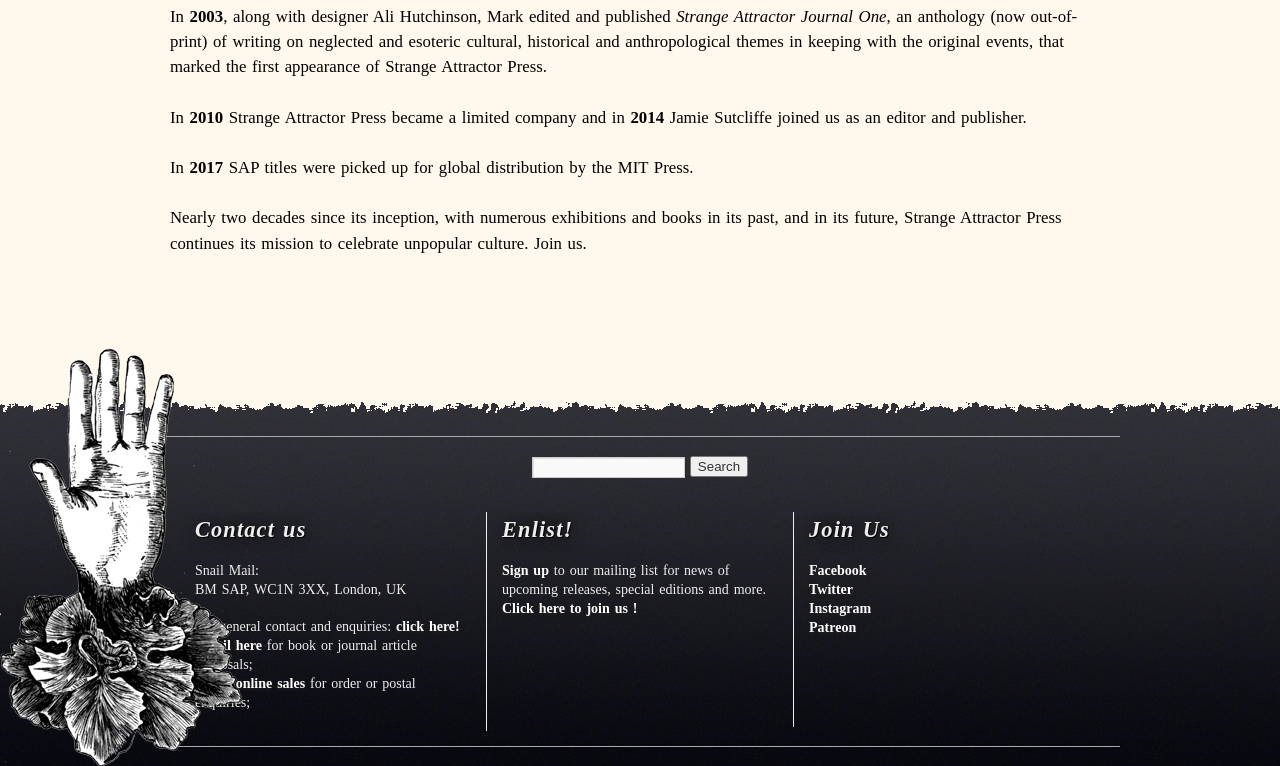Using the provided element description "Email here", determine the bounding box coordinates of the UI element.

[0.152, 0.833, 0.205, 0.852]